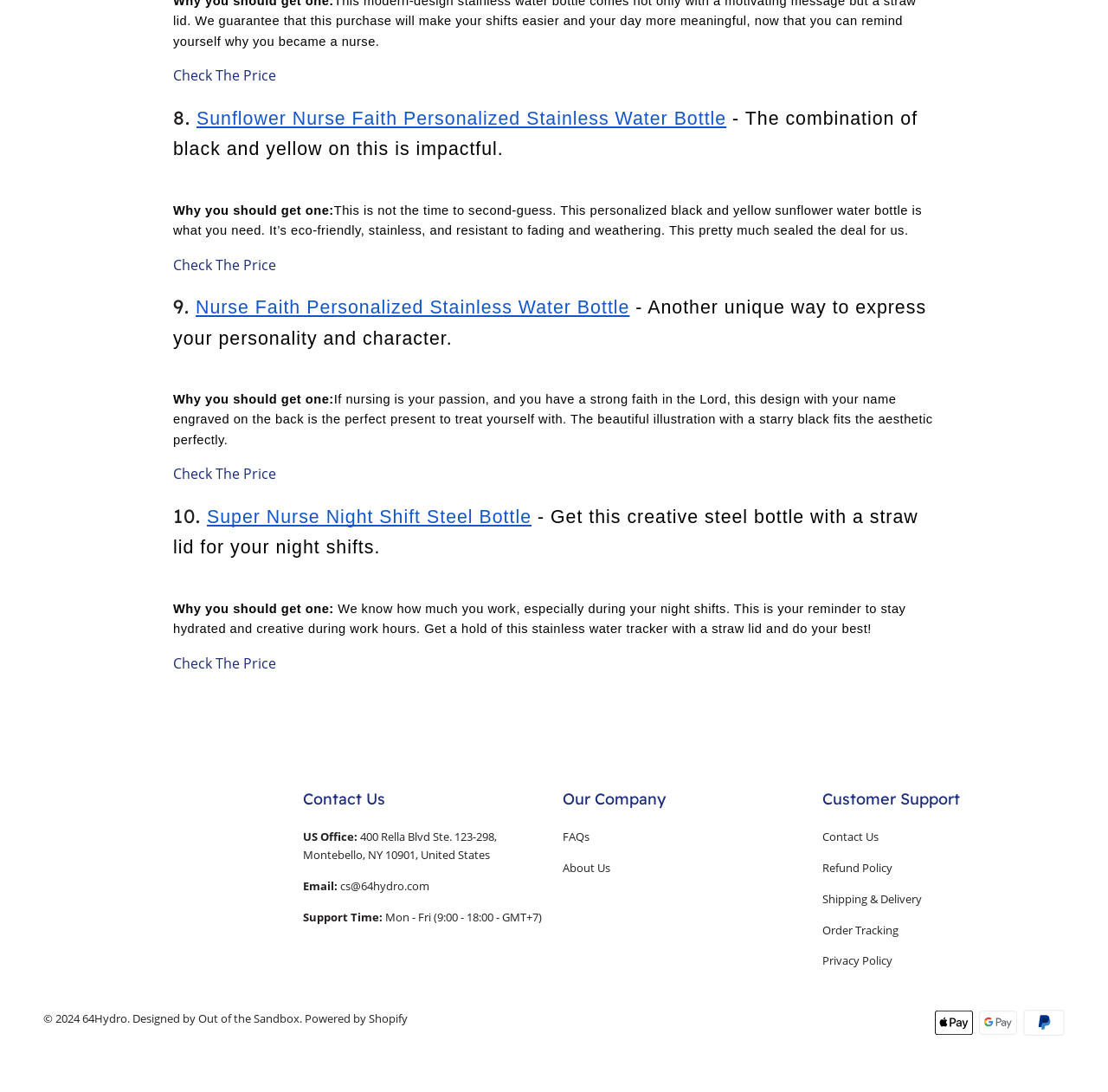What is the purpose of the water bottles?
Refer to the image and provide a one-word or short phrase answer.

Personalized stainless water bottles